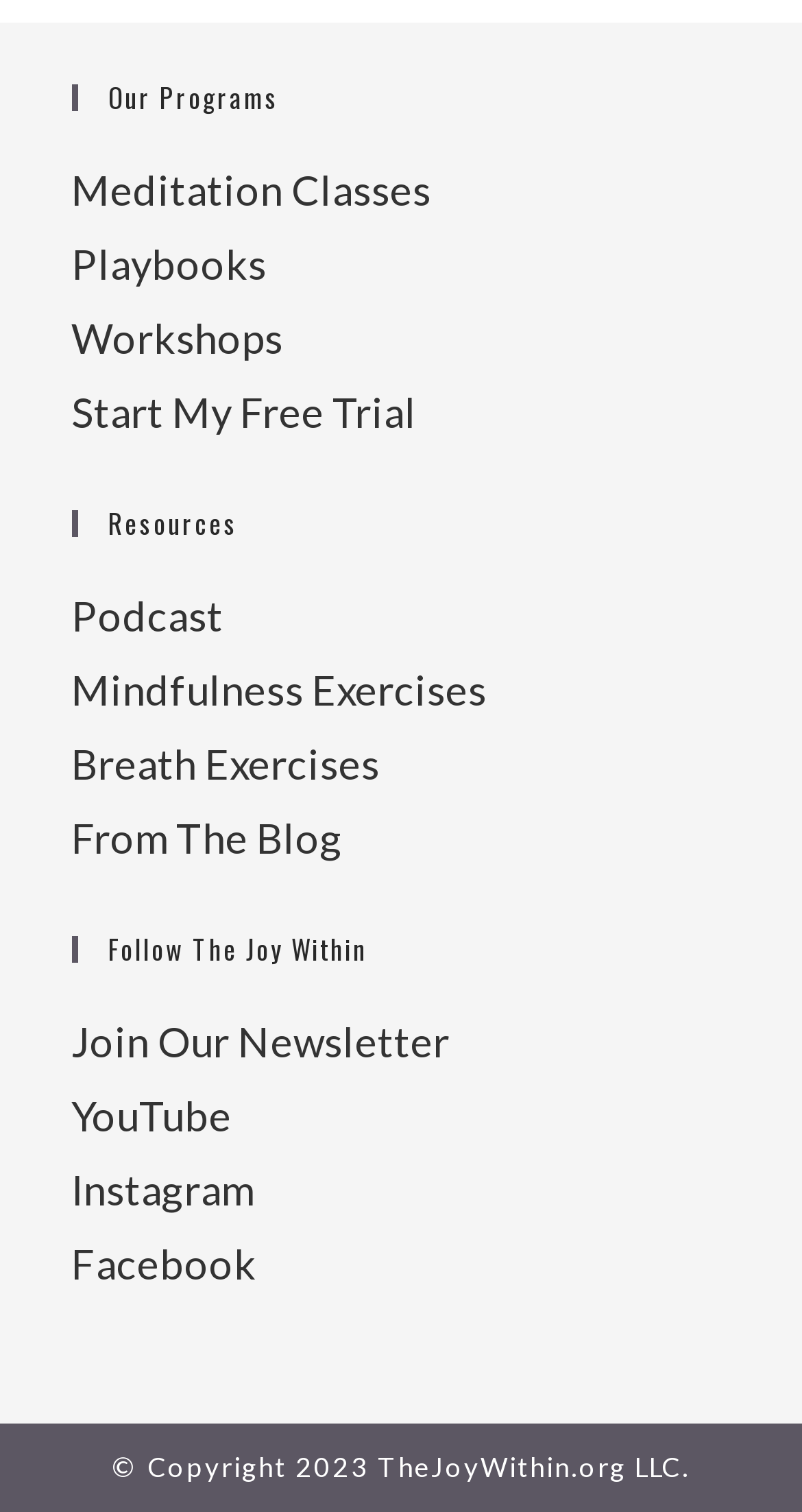Find the bounding box coordinates of the area that needs to be clicked in order to achieve the following instruction: "Browse podcasts from 2019". The coordinates should be specified as four float numbers between 0 and 1, i.e., [left, top, right, bottom].

None